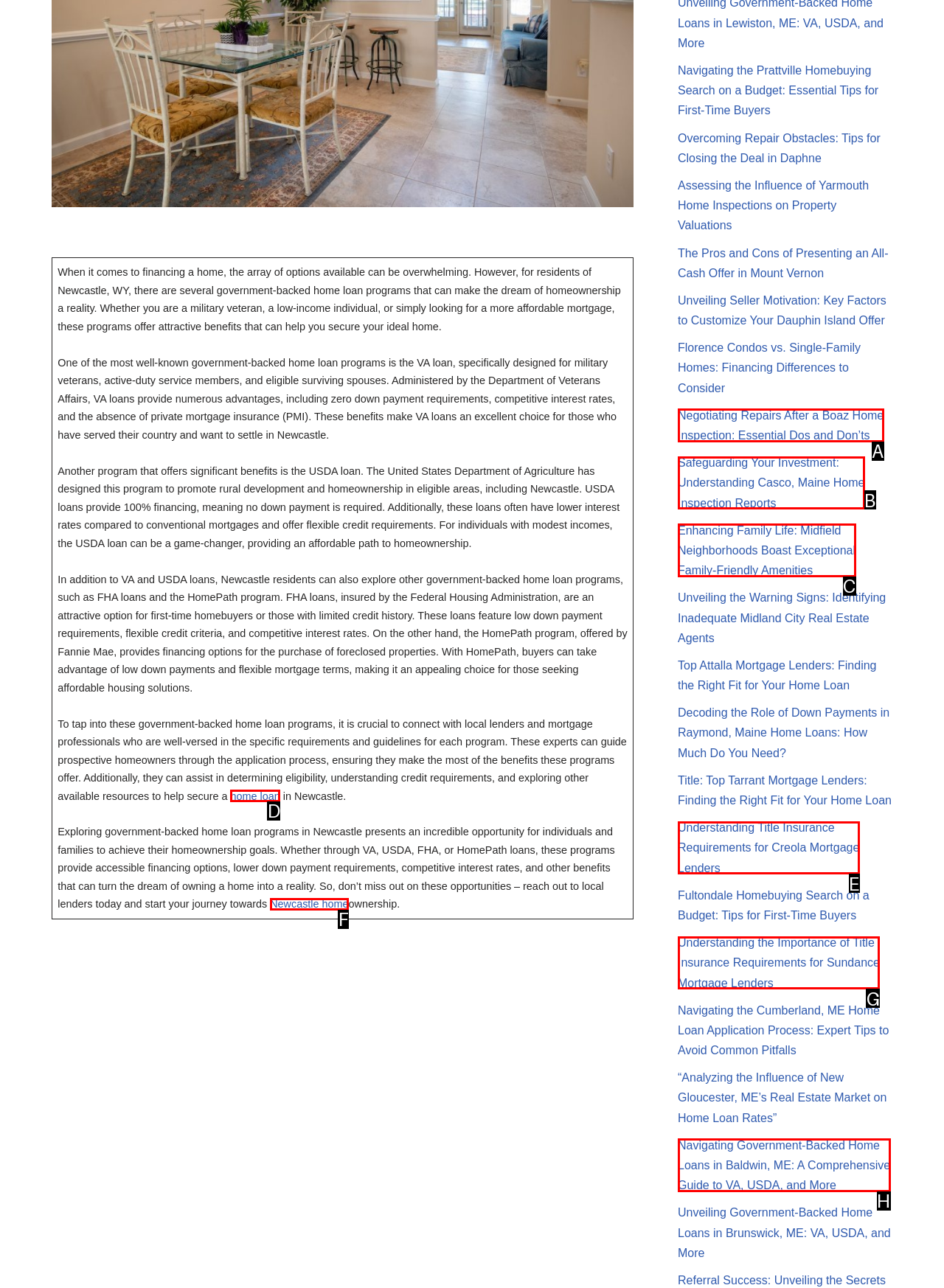Identify the option that best fits this description: Support Team
Answer with the appropriate letter directly.

None